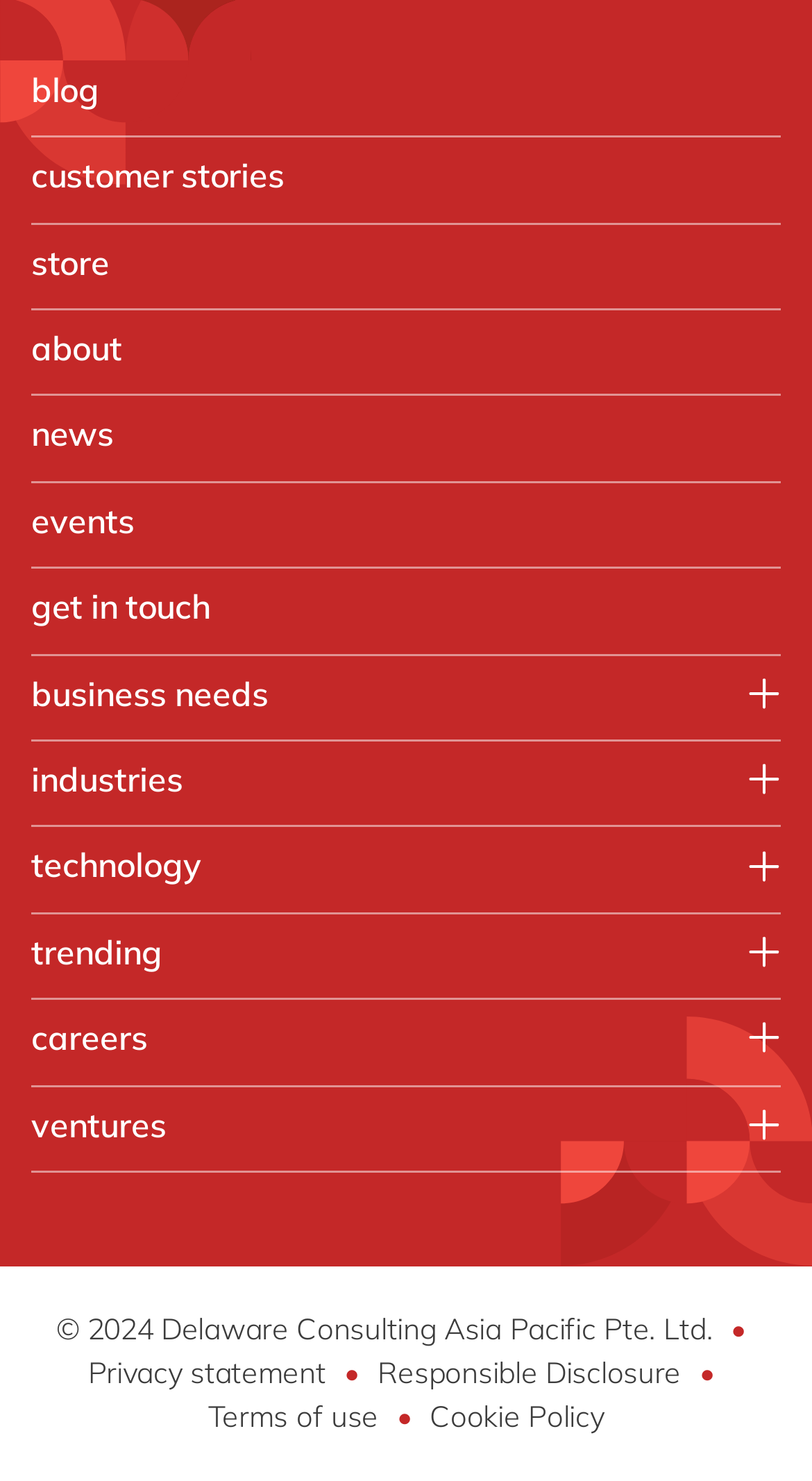Identify and provide the bounding box for the element described by: "Government & public services".

[0.038, 0.735, 0.516, 0.771]